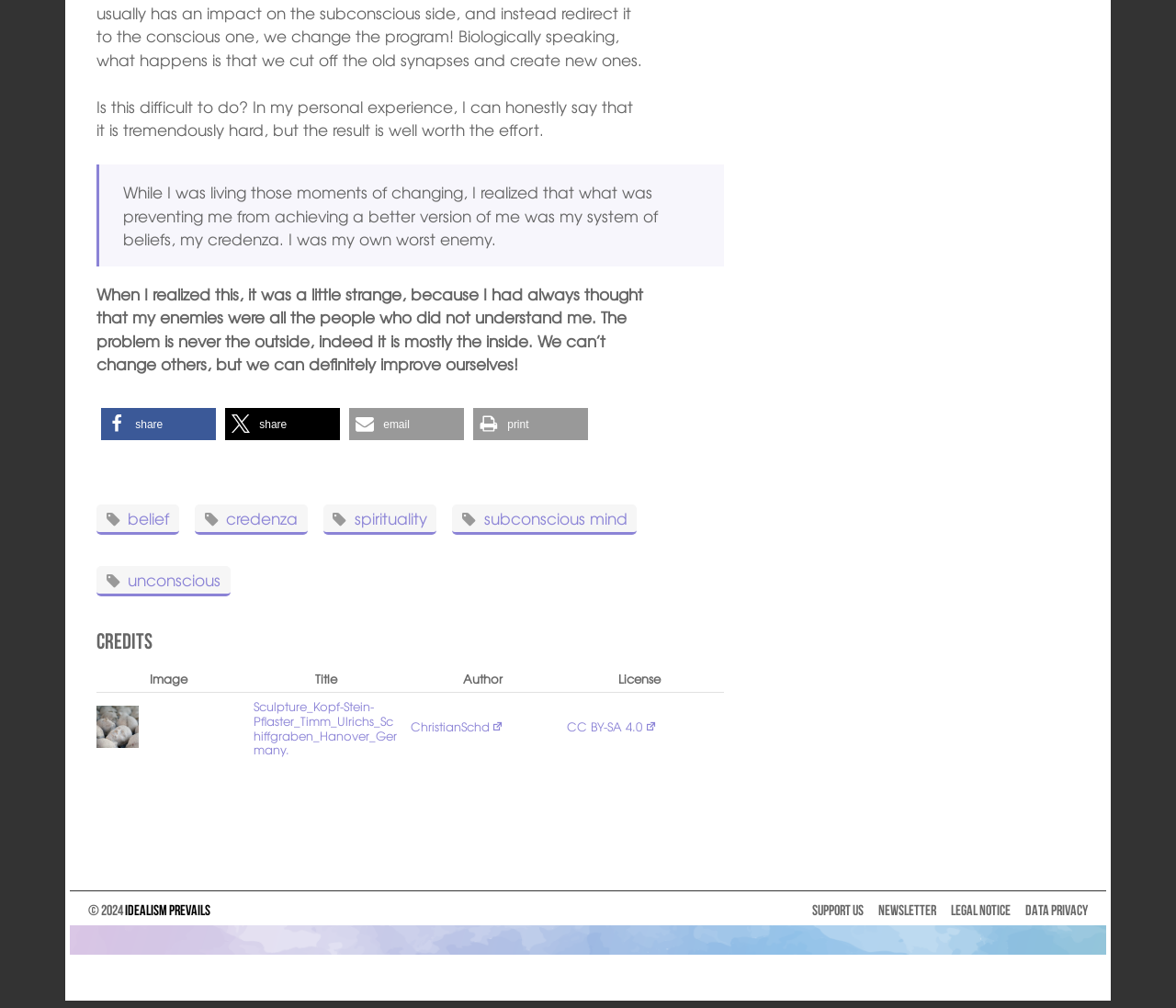Identify the bounding box coordinates of the element that should be clicked to fulfill this task: "Click on the 'TOPICS' link". The coordinates should be provided as four float numbers between 0 and 1, i.e., [left, top, right, bottom].

None